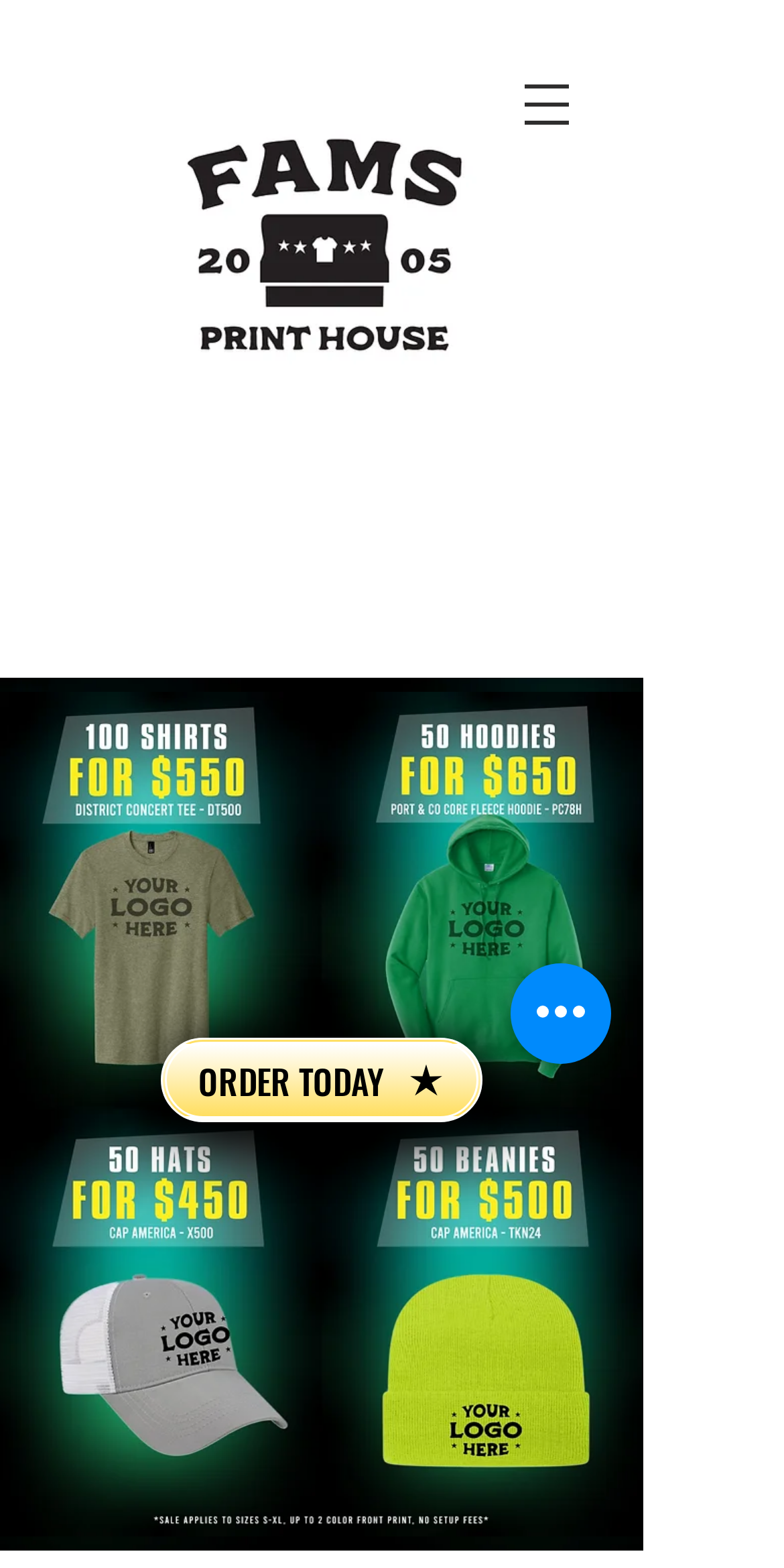Describe in detail what you see on the webpage.

The webpage is about FAMS Printing, a company that offers custom screen printed and embroidered apparel for branding needs. At the top left corner, there is a logo of FAMS Printing. Next to the logo, there is a button to open the navigation menu. Below the logo, there is a social bar with links to Instagram, Facebook, and TikTok, each accompanied by its respective icon.

In the middle of the page, there is a prominent heading that reads "For All Your Custom Screen Printing & Embroidery Orders!" Below this heading, there are two lines of contact information: an email address "info@famsprinting.com" and a phone number "(586) 331-7041", both of which are clickable links.

Taking up most of the bottom half of the page is a large banner image with a spring-themed design. On top of this banner, there is a call-to-action link that says "ORDER TODAY". At the bottom right corner, there is a button labeled "Quick actions".

Overall, the webpage is focused on promoting FAMS Printing's services and encouraging visitors to take action, with prominent calls-to-action and easy access to contact information.